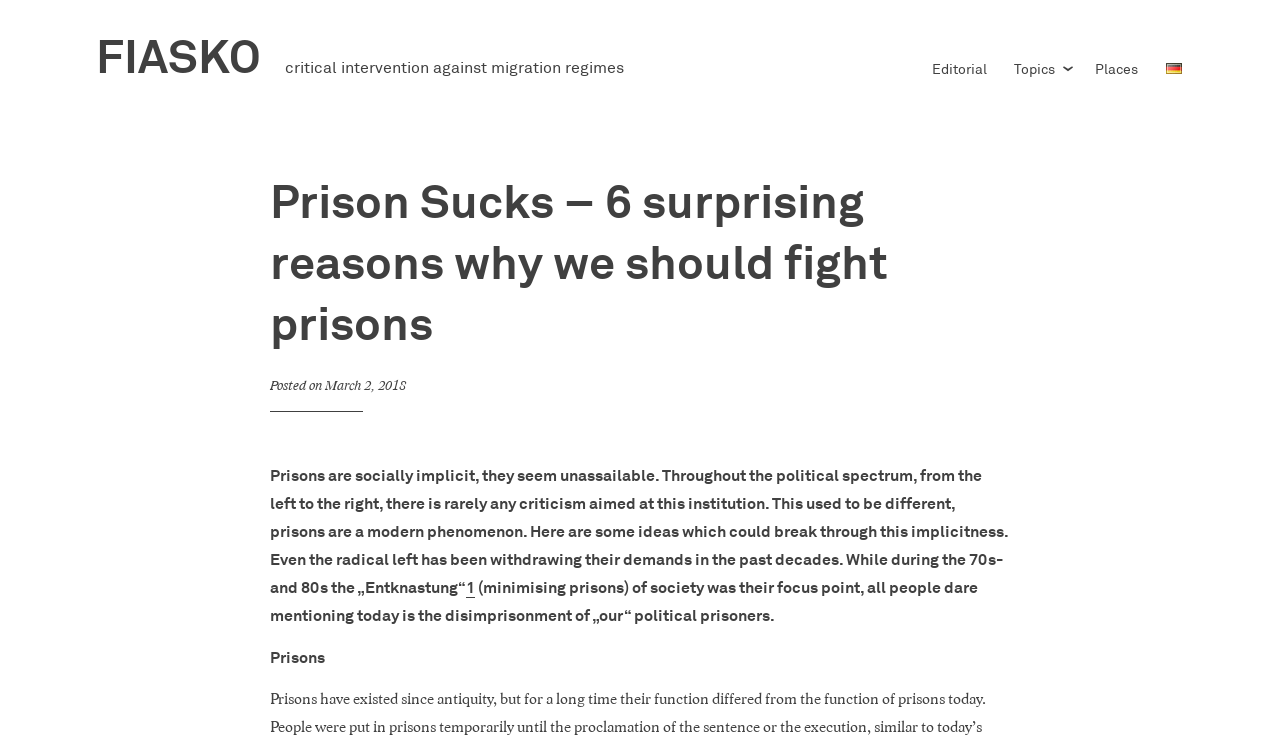Determine the bounding box for the described HTML element: "dating food in restaurant". Ensure the coordinates are four float numbers between 0 and 1 in the format [left, top, right, bottom].

None